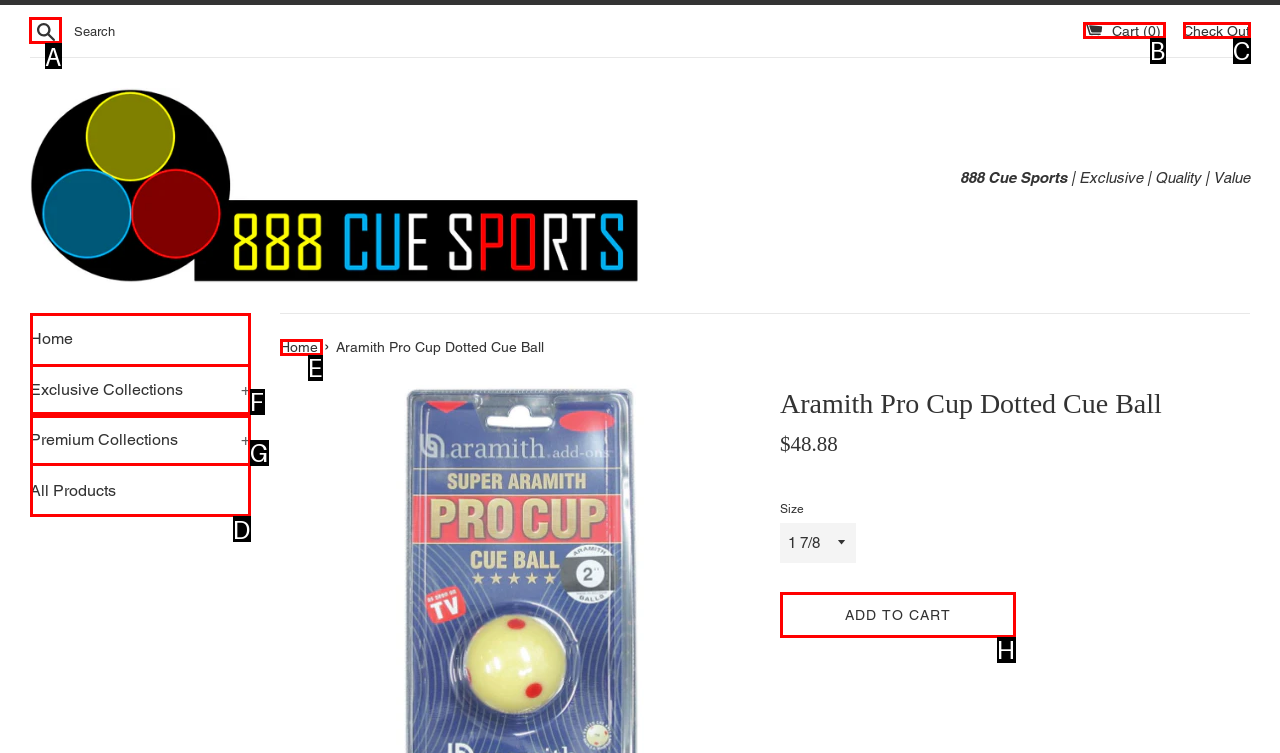Please indicate which HTML element should be clicked to fulfill the following task: Search for products. Provide the letter of the selected option.

A